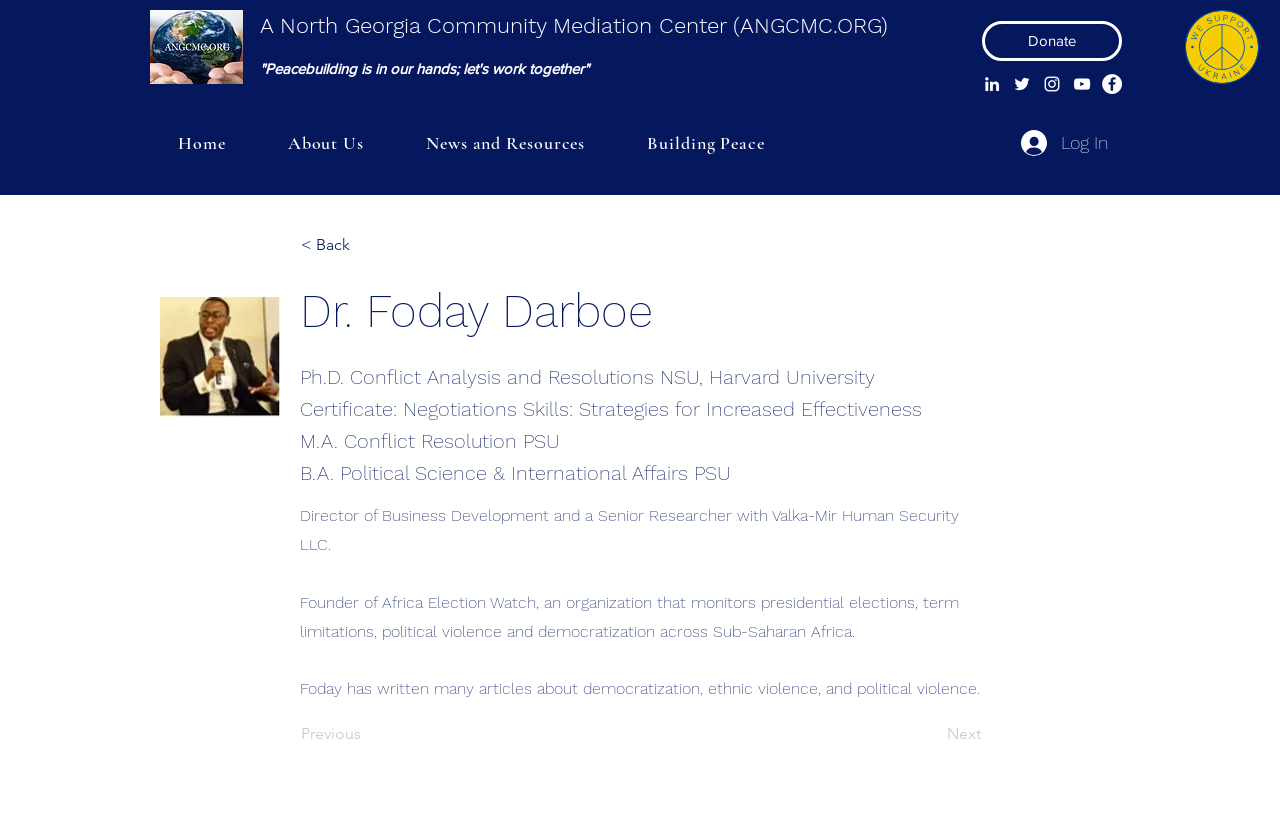What is the organization founded by Dr. Foday Darboe?
Please use the image to provide an in-depth answer to the question.

The organization founded by Dr. Foday Darboe can be found in the static text element, which mentions 'Founder of Africa Election Watch, an organization that monitors presidential elections, term limitations, political violence and democratization across Sub-Saharan Africa'.